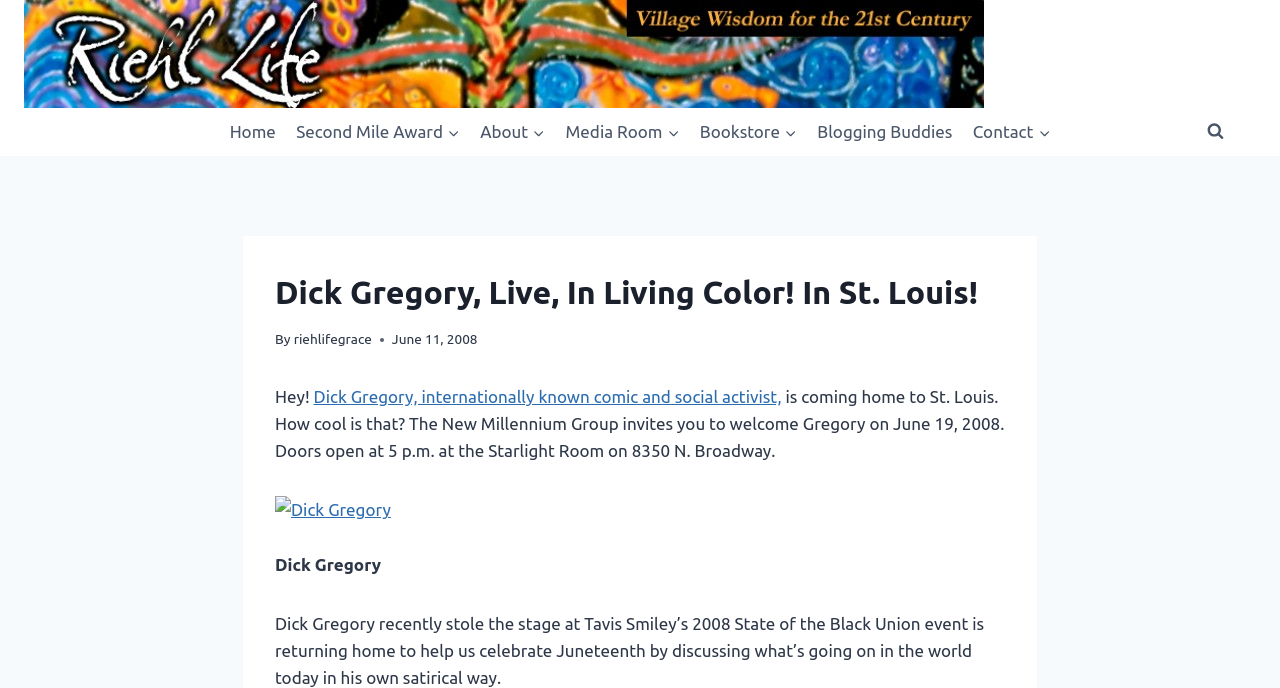What is the name of the room where the event will take place?
Based on the screenshot, provide your answer in one word or phrase.

Starlight Room